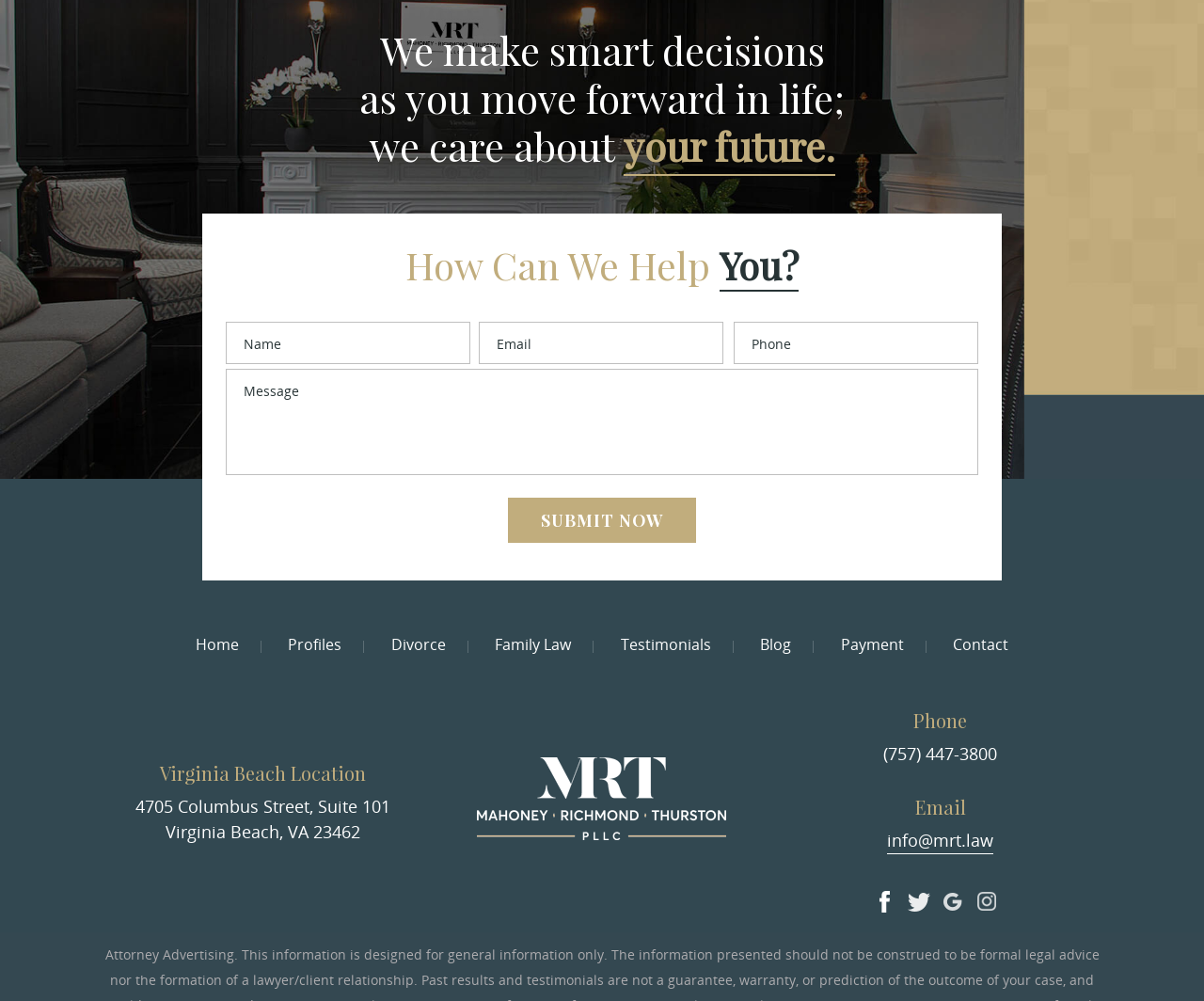What is the phone number of the law firm?
Provide a concise answer using a single word or phrase based on the image.

(757) 447-3800